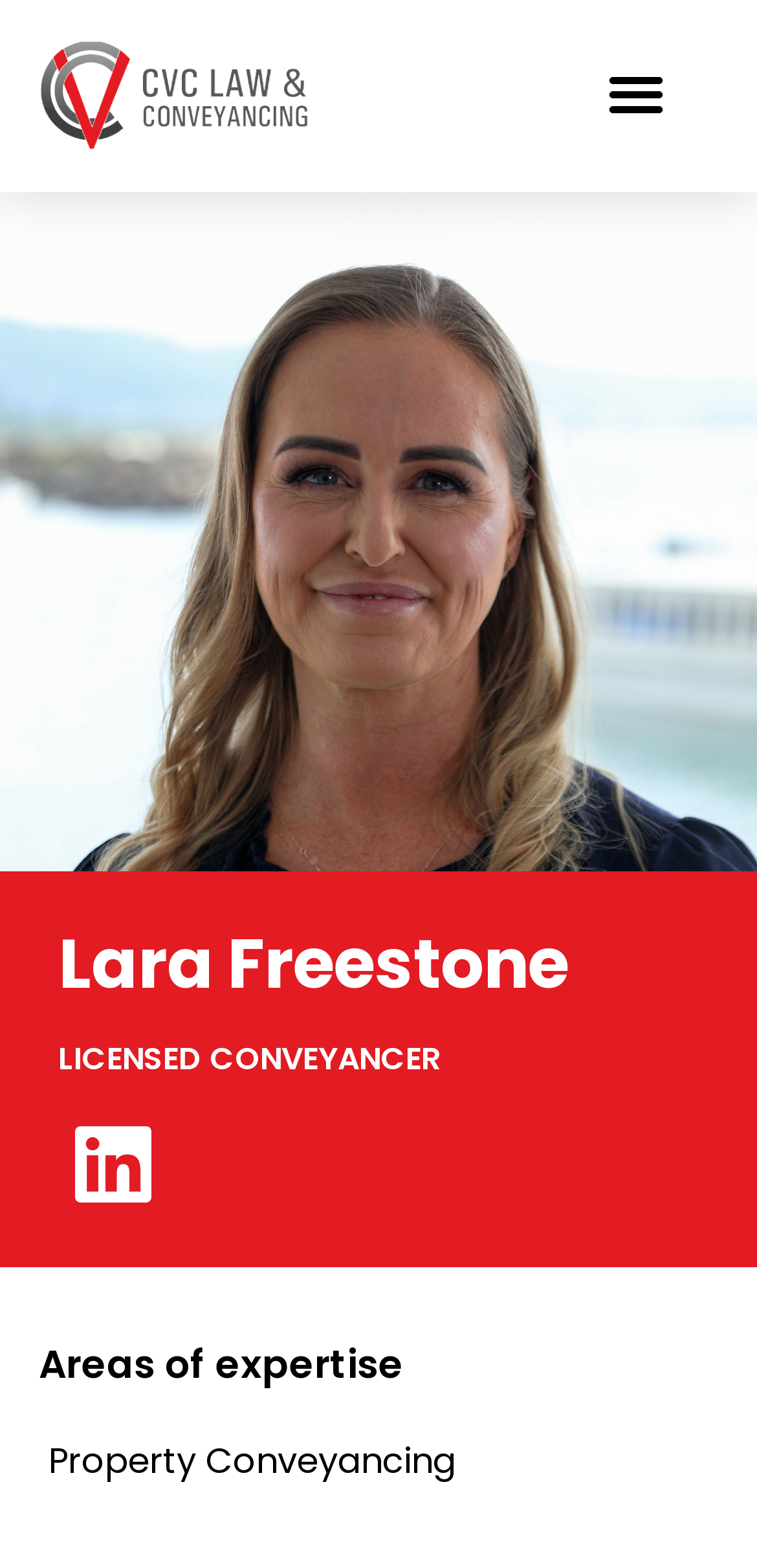Explain the contents of the webpage comprehensively.

The webpage is about Lara Freestone, a licensed conveyancer with over two decades of experience in the legal industry. At the top left of the page, there is a link. Next to it, on the top right, is a button labeled "Menu Toggle". Below these elements, in the middle of the page, is a heading that displays Lara Freestone's name. Underneath her name is a subtitle "LICENSED CONVEYANCER". 

Further down the page, there is another link. Below this link, there is a heading that reads "Areas of expertise". Under this heading, there is a list of expertise areas, with "Property Conveyancing" being the first item.